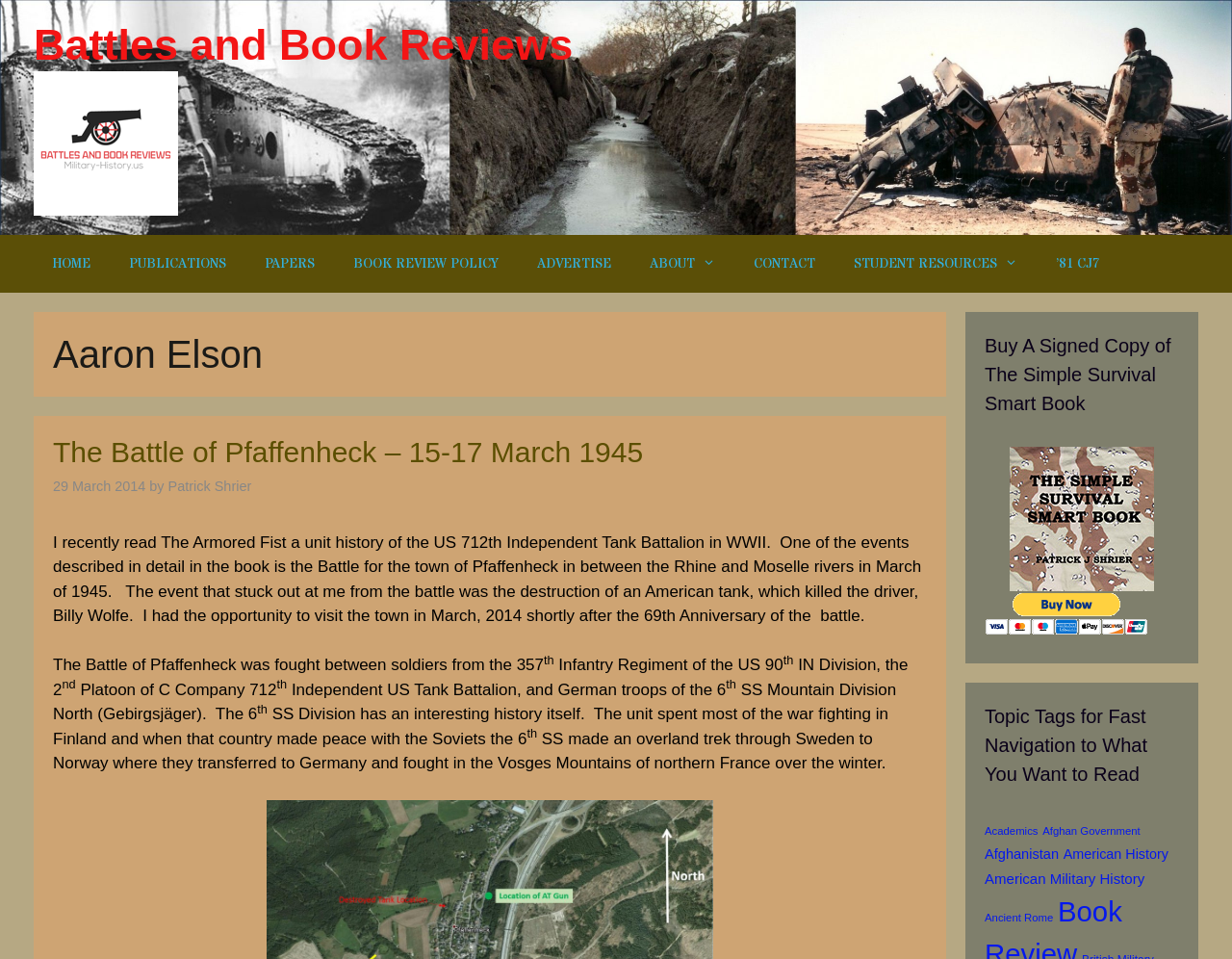Pinpoint the bounding box coordinates of the element to be clicked to execute the instruction: "Visit the 'About' page".

[0.512, 0.245, 0.596, 0.305]